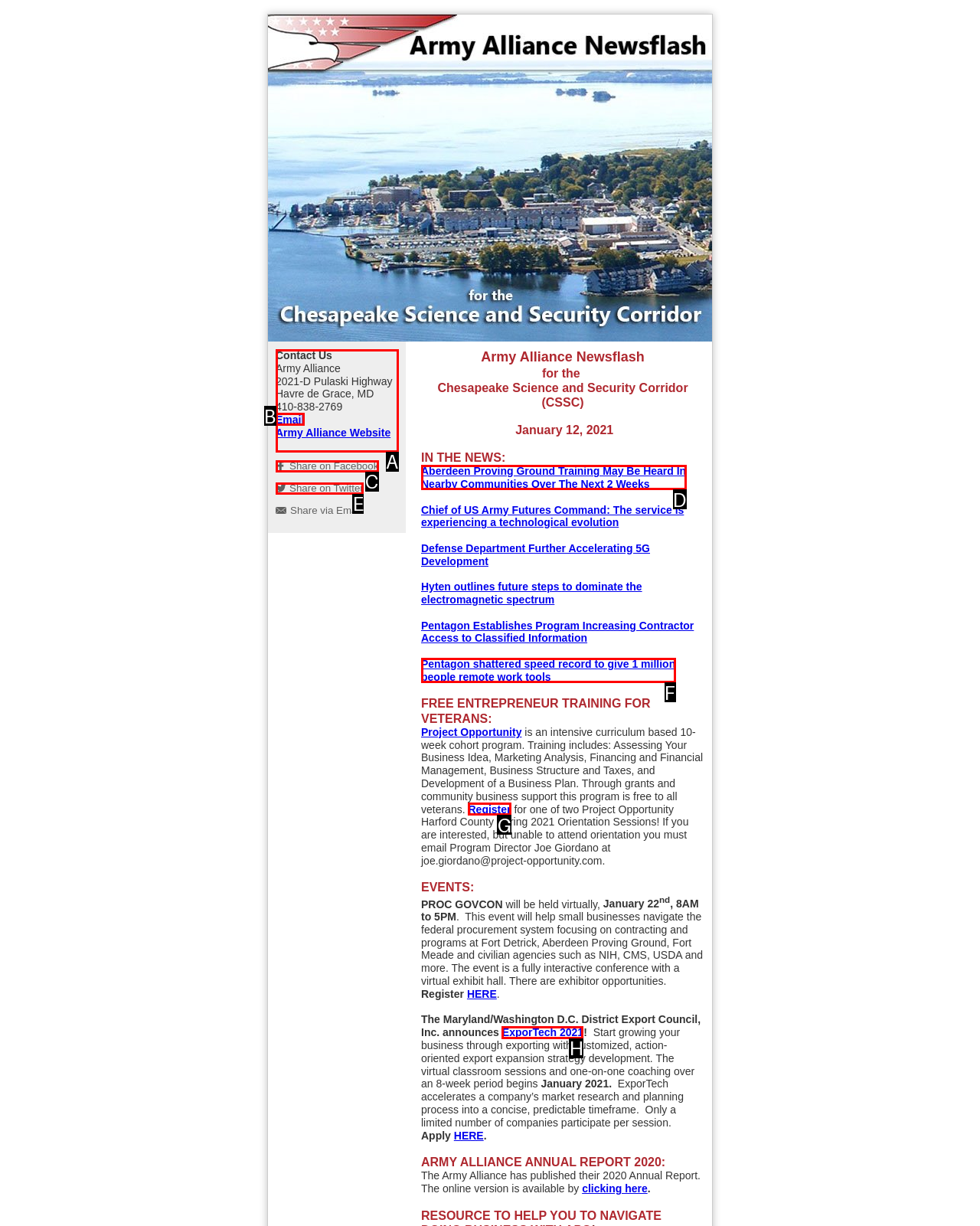Point out which UI element to click to complete this task: Learn more about ExporTech 2021
Answer with the letter corresponding to the right option from the available choices.

H